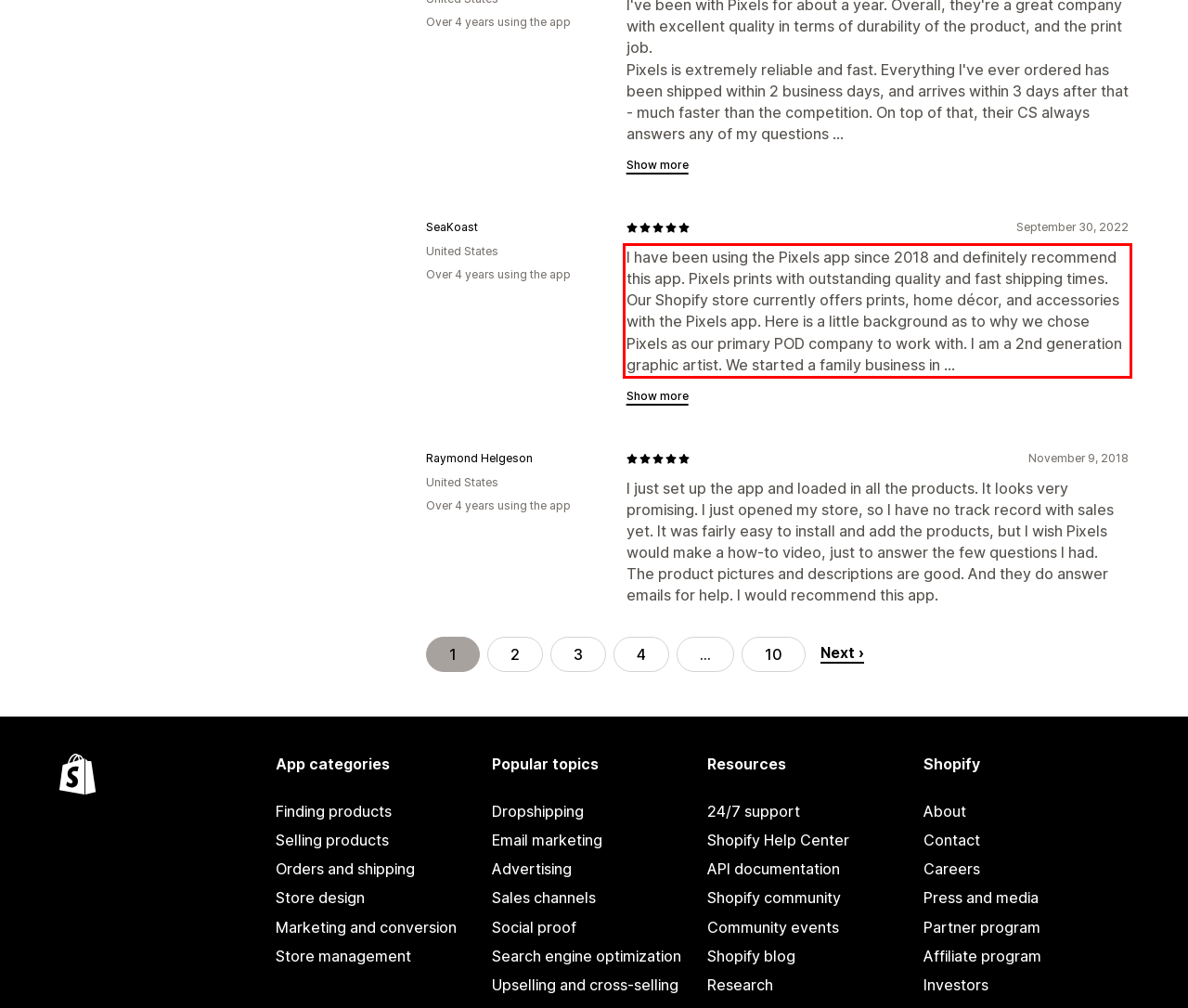You are given a screenshot showing a webpage with a red bounding box. Perform OCR to capture the text within the red bounding box.

I have been using the Pixels app since 2018 and definitely recommend this app. Pixels prints with outstanding quality and fast shipping times. Our Shopify store currently offers prints, home décor, and accessories with the Pixels app. Here is a little background as to why we chose Pixels as our primary POD company to work with. I am a 2nd generation graphic artist. We started a family business in ...